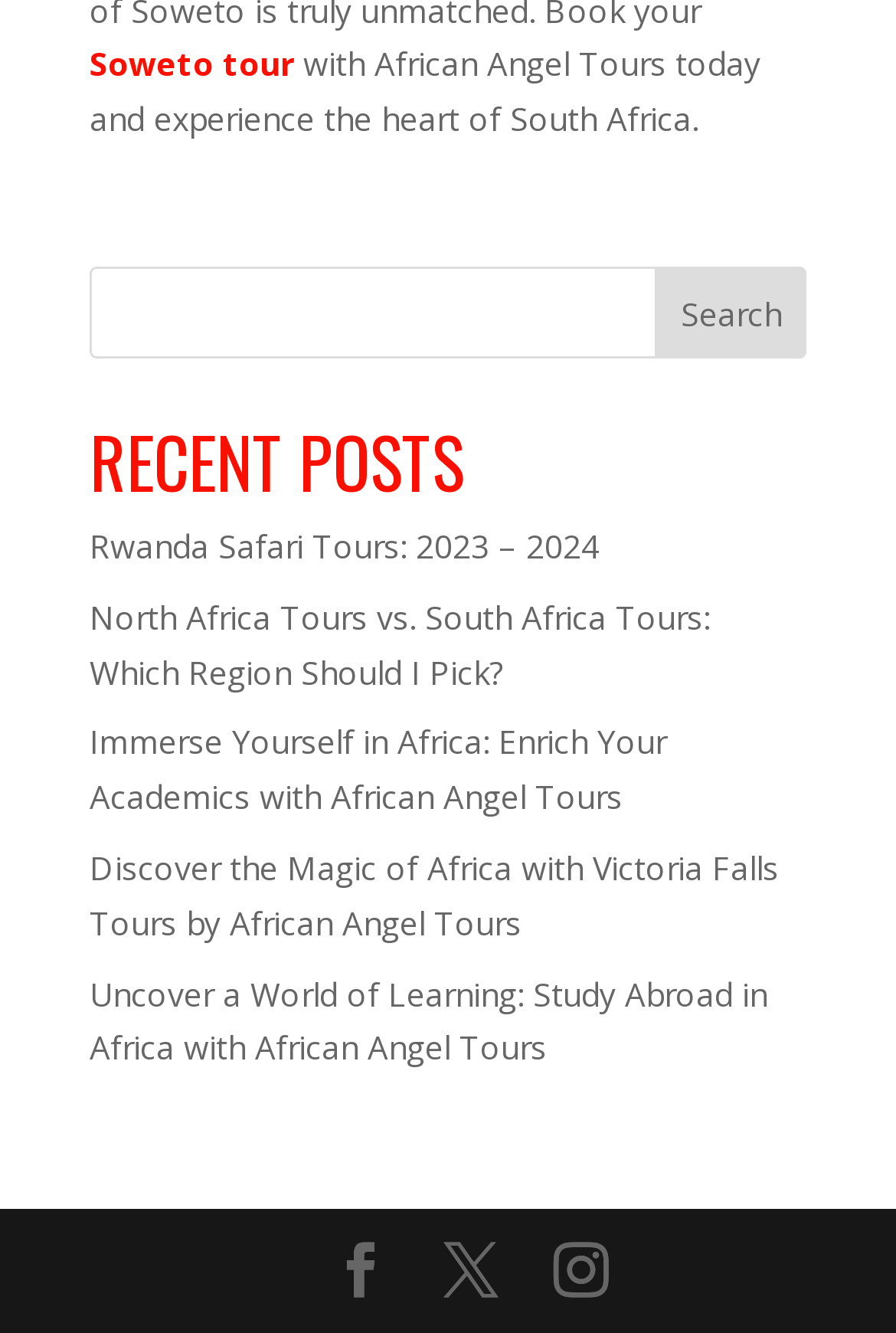What is the theme of the recent posts section?
Please provide a detailed answer to the question.

The recent posts section has multiple links to articles with titles related to Africa travel, such as 'Rwanda Safari Tours' and 'Discover the Magic of Africa with Victoria Falls Tours'. This suggests that the theme of the recent posts section is Africa travel and tourism.